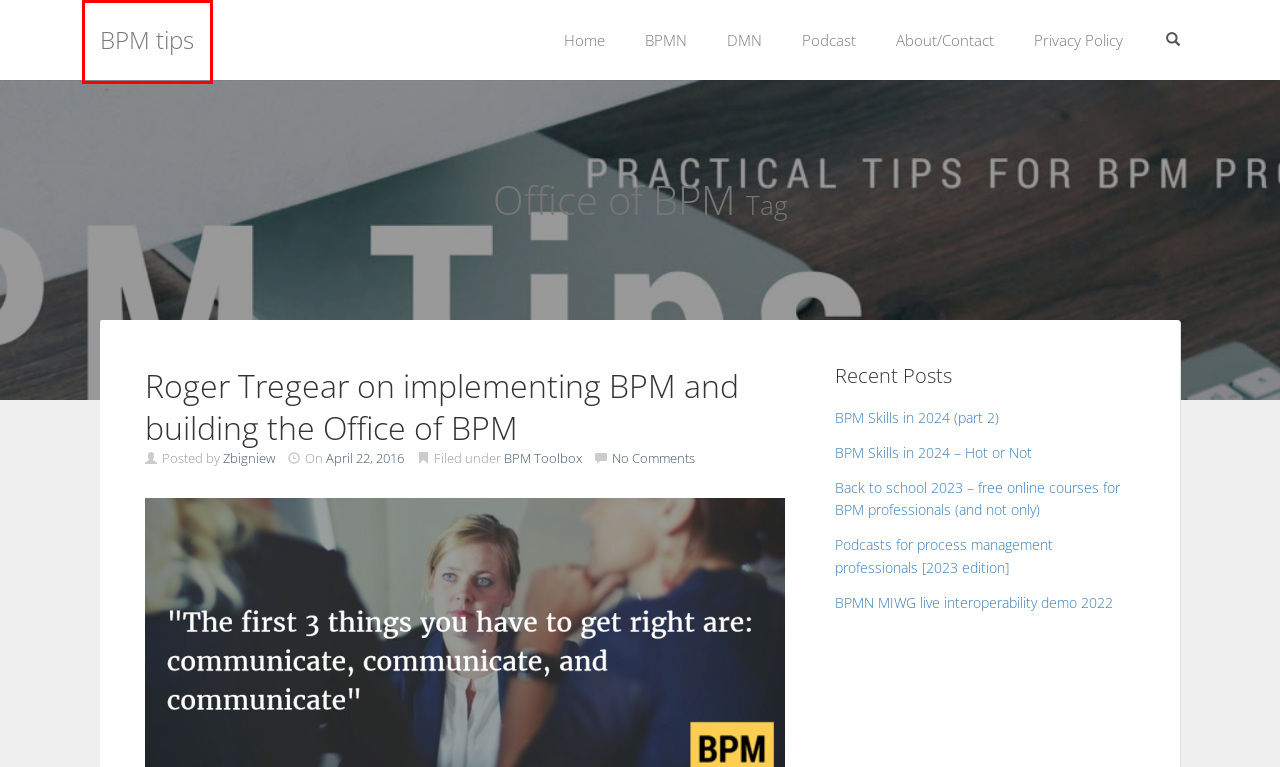You are given a webpage screenshot where a red bounding box highlights an element. Determine the most fitting webpage description for the new page that loads after clicking the element within the red bounding box. Here are the candidates:
A. DMN | BPM tips
B. BPMN MIWG live interoperability demo 2022 | BPM tips
C. BPM tips
D. Interview with Roger Tregear | BPM tips
E. Podcasts for process management professionals [2023 edition] | BPM tips
F. Privacy Policy | BPM tips
G. Zbigniew | BPM tips
H. Interviews with BPM thought leaders | BPM tips

C